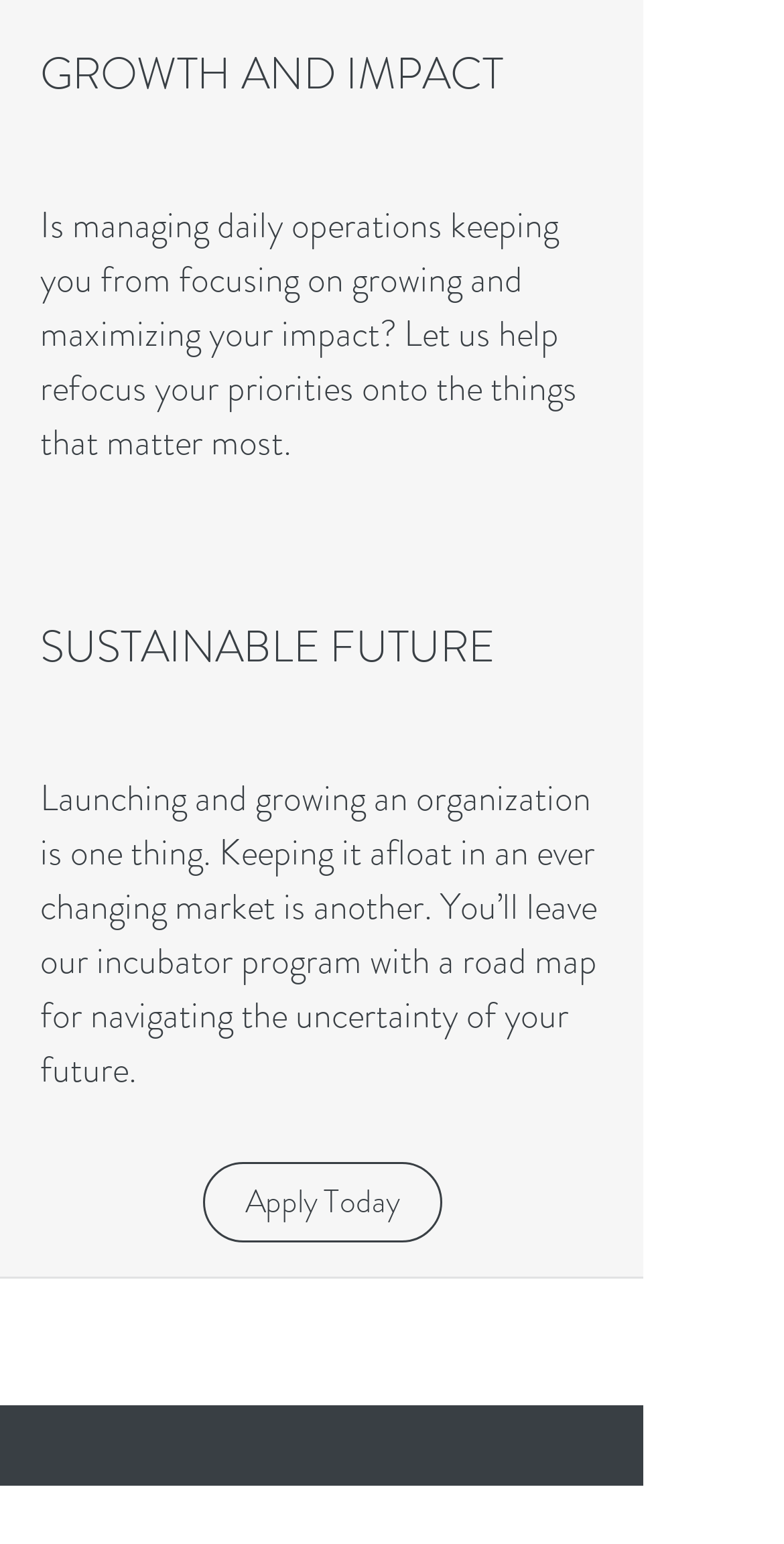Identify the bounding box for the given UI element using the description provided. Coordinates should be in the format (top-left x, top-left y, bottom-right x, bottom-right y) and must be between 0 and 1. Here is the description: aria-label="linkedin"

[0.495, 0.853, 0.585, 0.899]